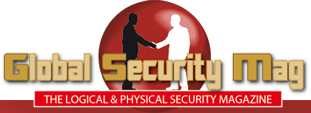Based on what you see in the screenshot, provide a thorough answer to this question: What is the color of the lettering of the magazine's name?

The bold gold lettering of the magazine's name highlights its focus on providing insights and information pertinent to both logical and physical security sectors, which implies that the lettering is gold in color.